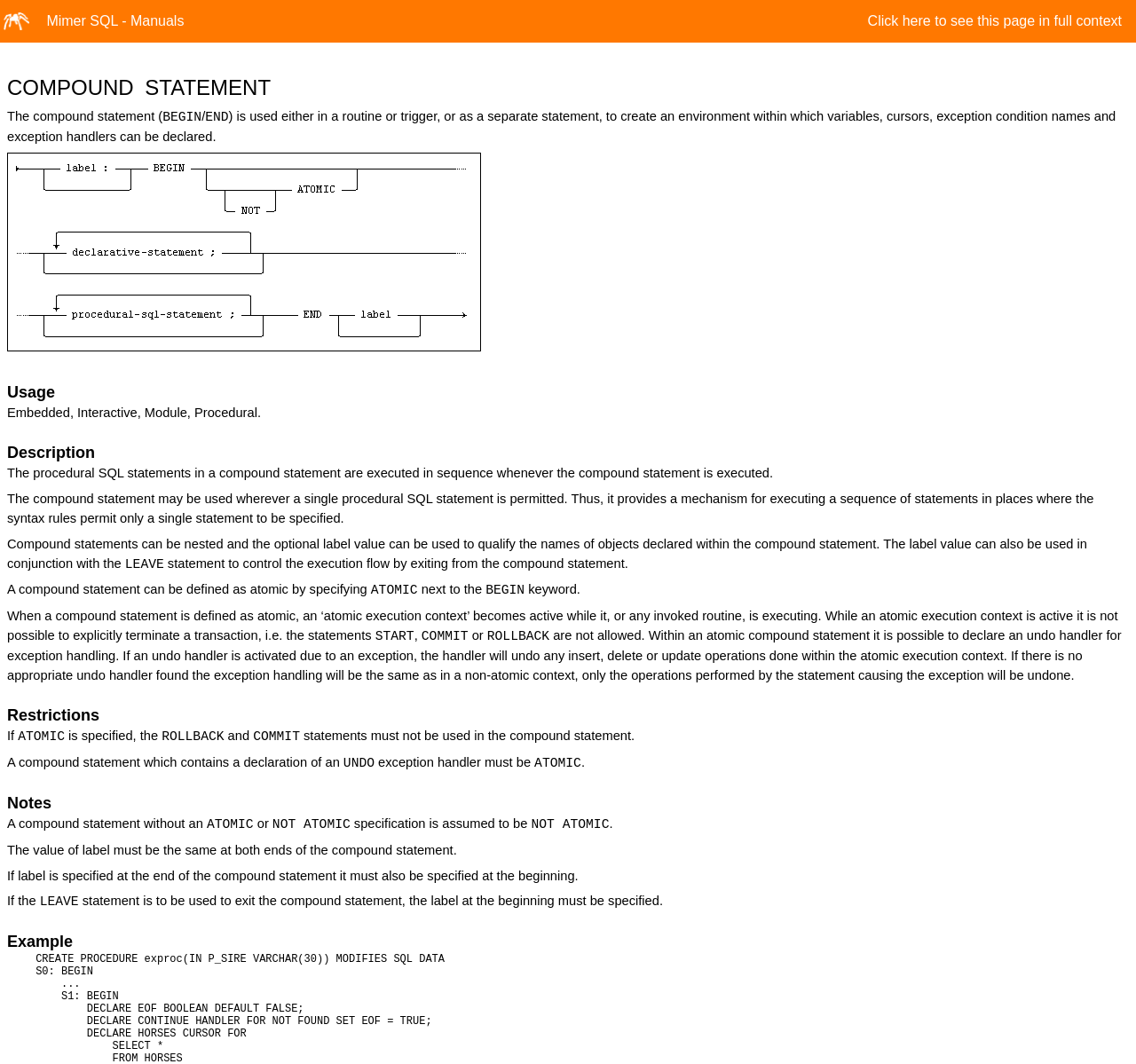What is the significance of the label value in a compound statement?
Please ensure your answer is as detailed and informative as possible.

The label value can be used to qualify the names of objects declared within the compound statement, and it must be the same at both ends of the compound statement, as stated in the webpage.